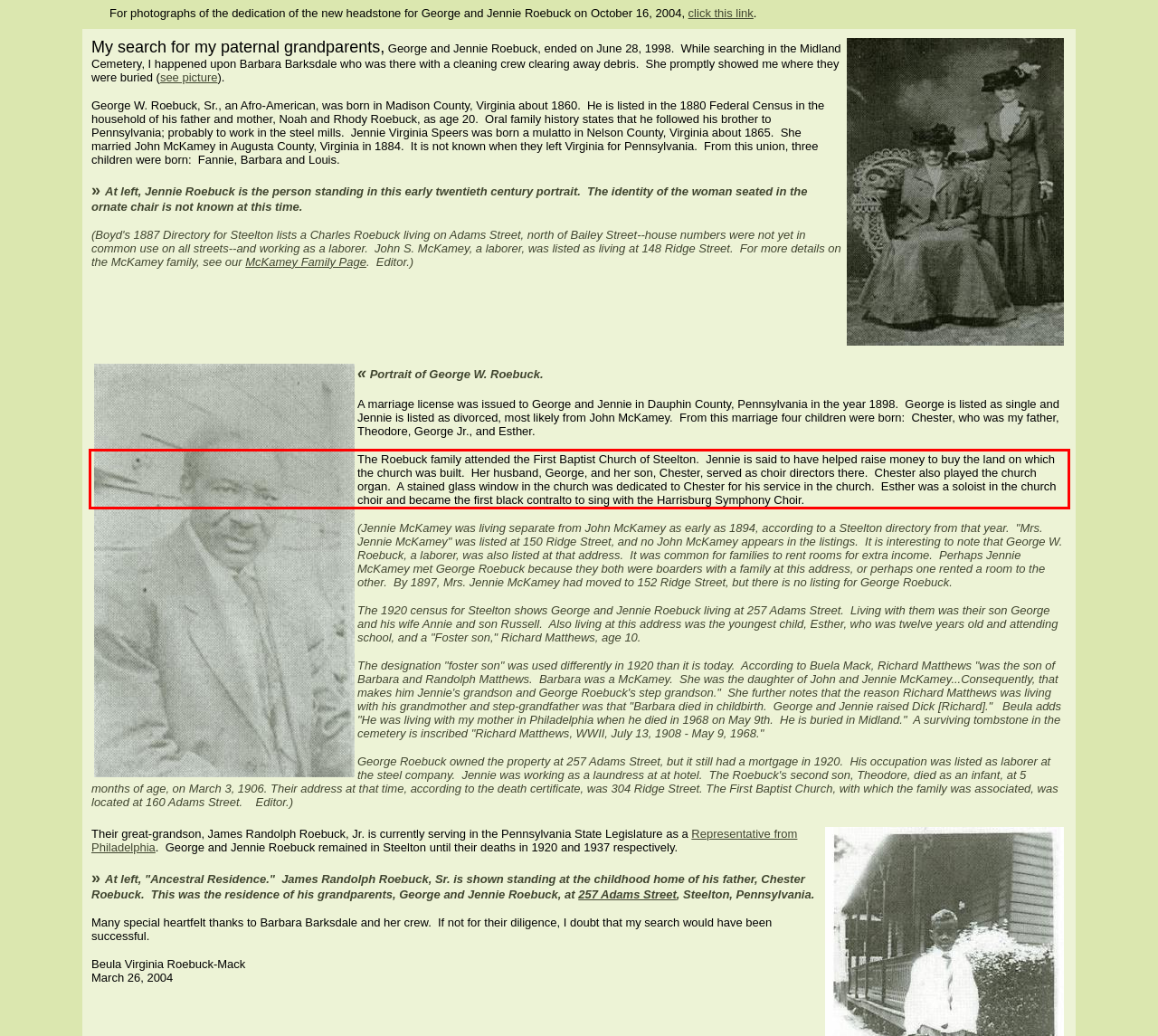Please perform OCR on the text content within the red bounding box that is highlighted in the provided webpage screenshot.

The Roebuck family attended the First Baptist Church of Steelton. Jennie is said to have helped raise money to buy the land on which the church was built. Her husband, George, and her son, Chester, served as choir directors there. Chester also played the church organ. A stained glass window in the church was dedicated to Chester for his service in the church. Esther was a soloist in the church choir and became the first black contralto to sing with the Harrisburg Symphony Choir.